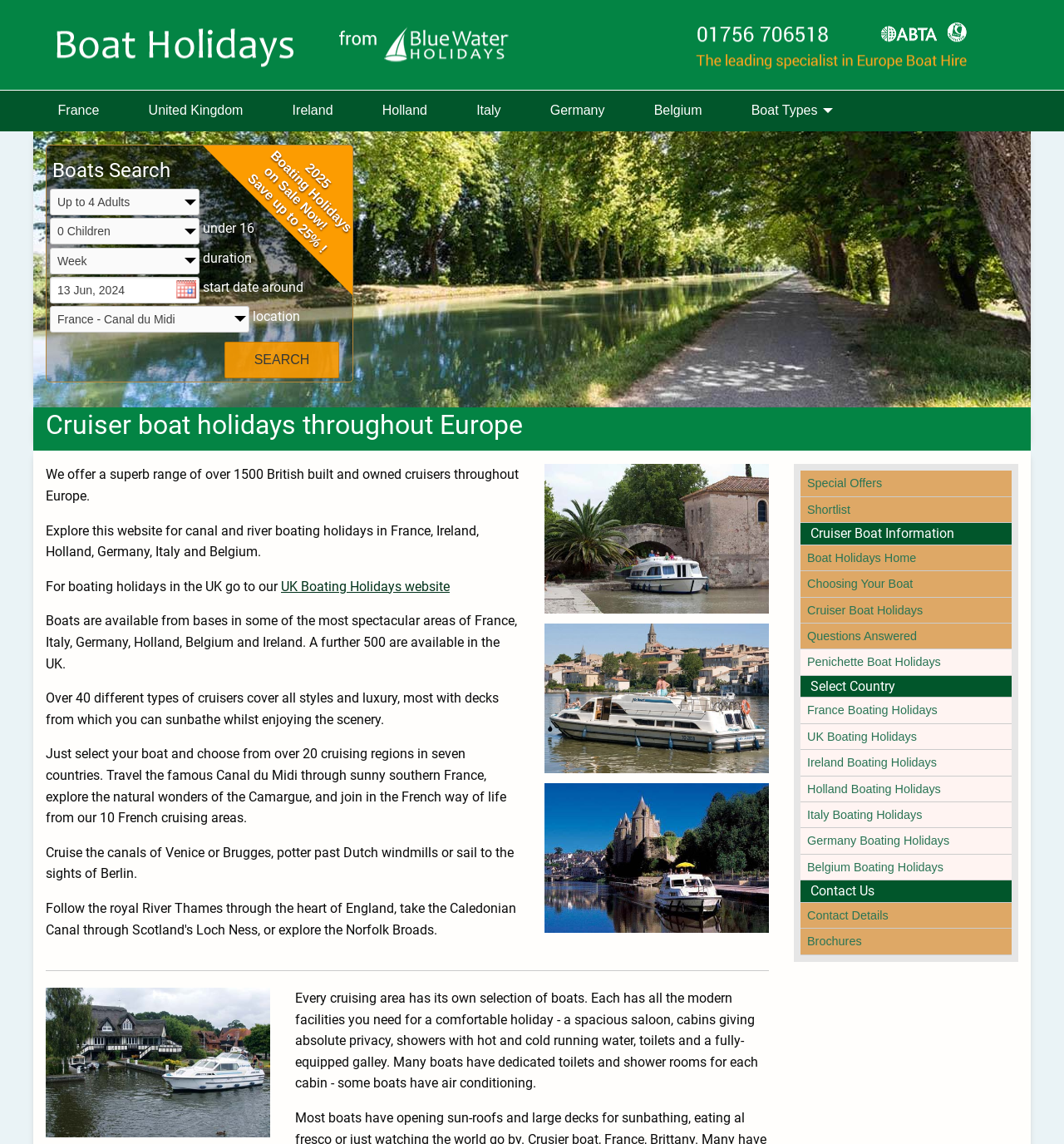Determine the bounding box coordinates of the element's region needed to click to follow the instruction: "Choose a boat type". Provide these coordinates as four float numbers between 0 and 1, formatted as [left, top, right, bottom].

[0.694, 0.083, 0.787, 0.111]